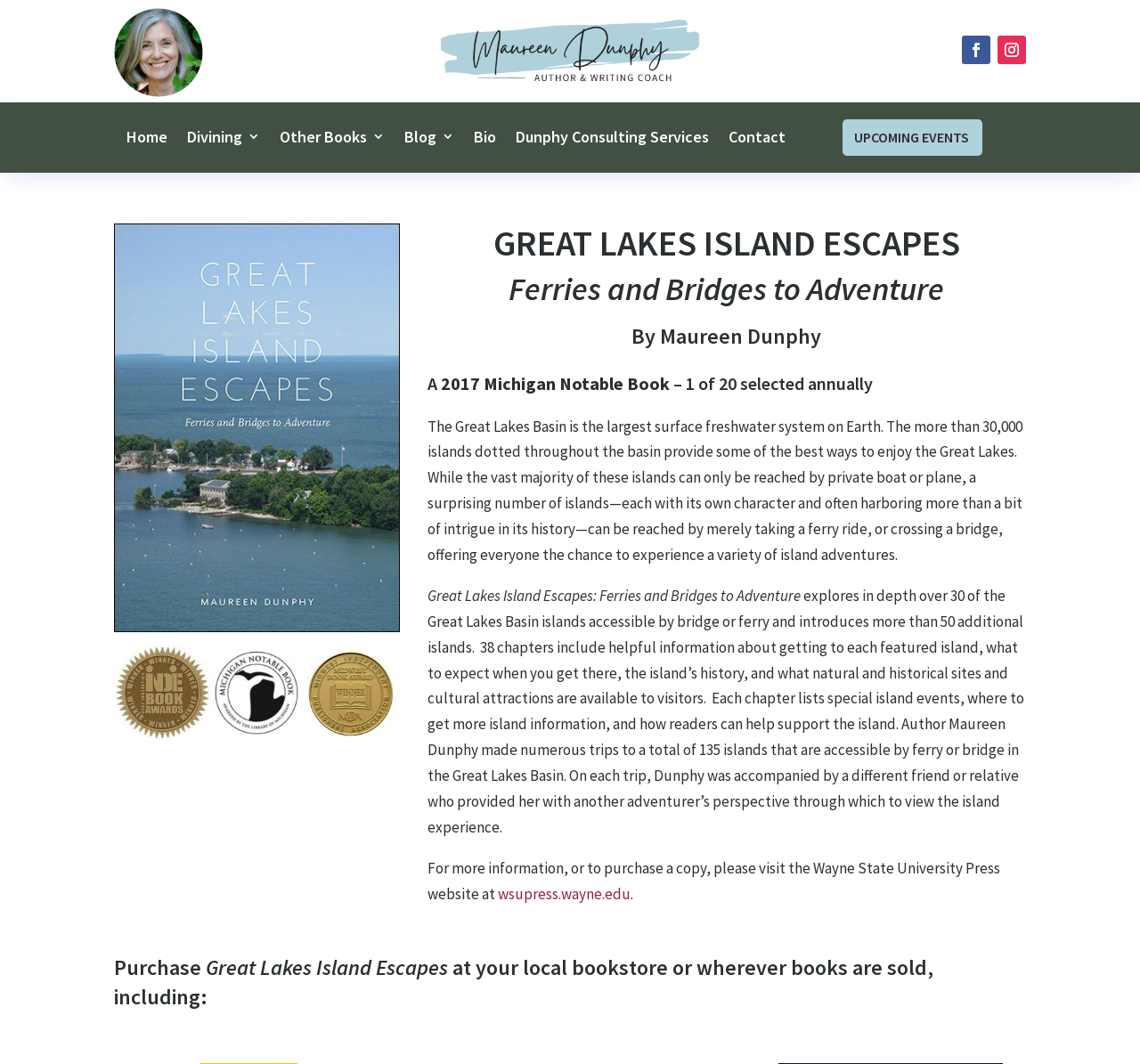Given the element description, predict the bounding box coordinates in the format (top-left x, top-left y, bottom-right x, bottom-right y), using floating point numbers between 0 and 1: Dunphy Consulting Services

[0.452, 0.121, 0.622, 0.144]